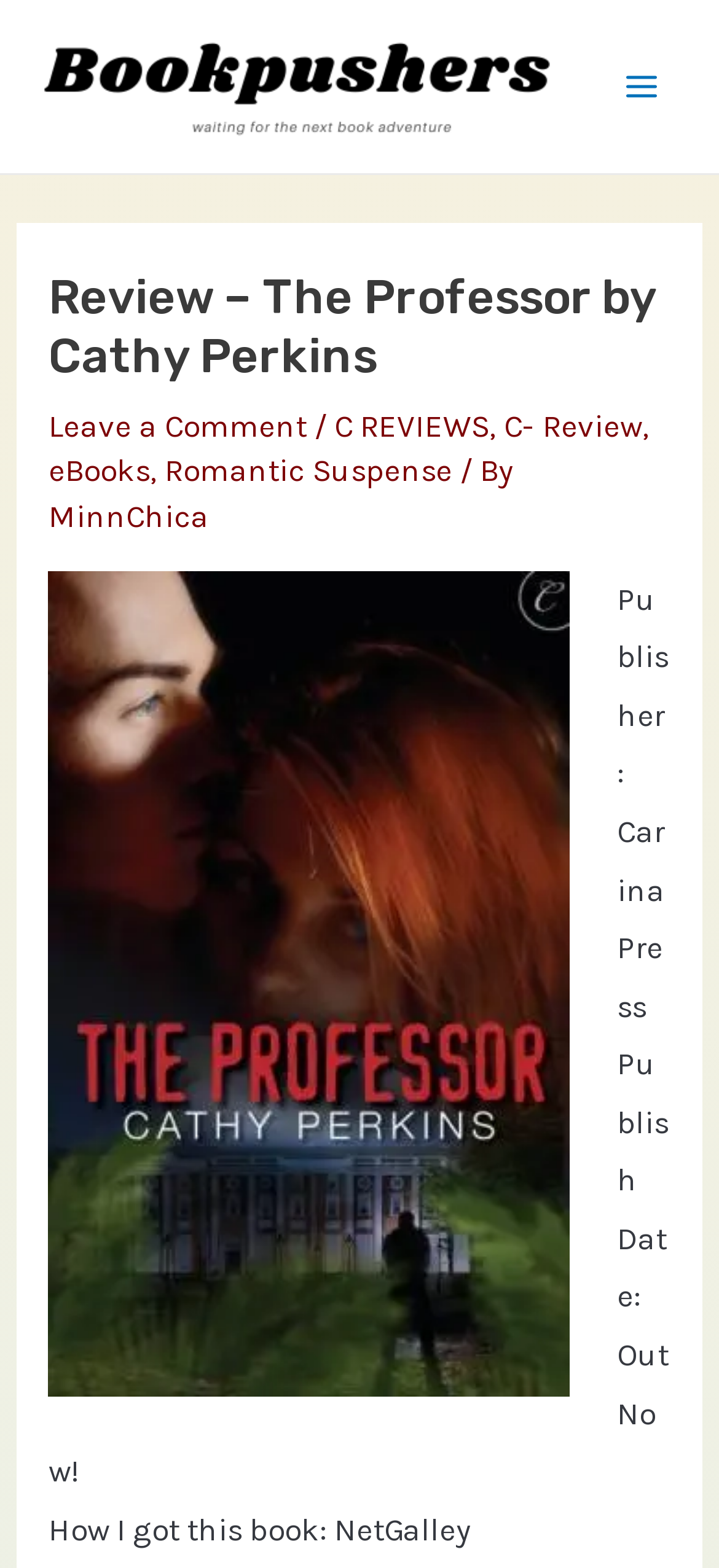Provide a brief response using a word or short phrase to this question:
How did the reviewer get the book?

NetGalley